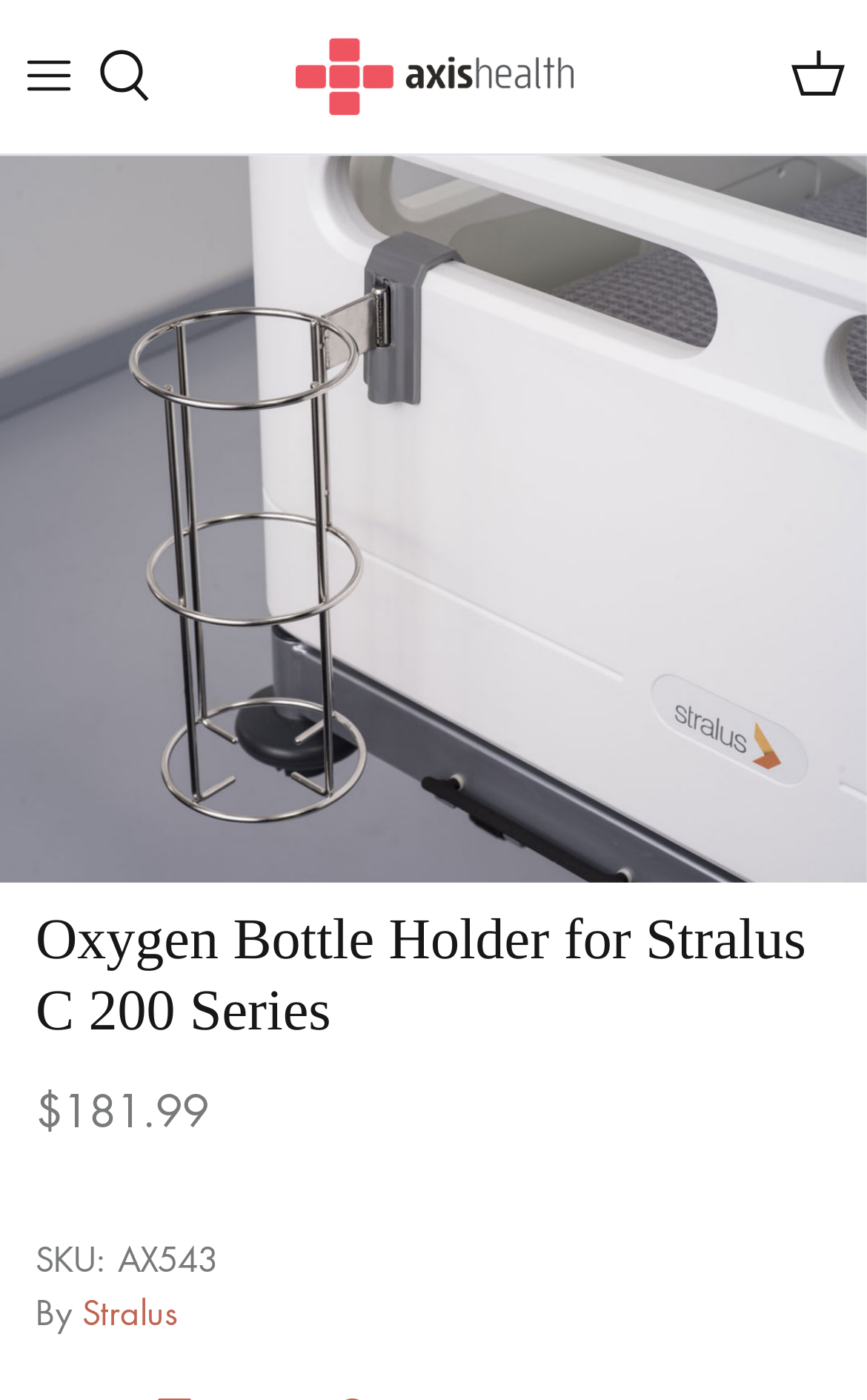Please specify the bounding box coordinates in the format (top-left x, top-left y, bottom-right x, bottom-right y), with values ranging from 0 to 1. Identify the bounding box for the UI component described as follows: Cart

[0.887, 0.02, 1.0, 0.09]